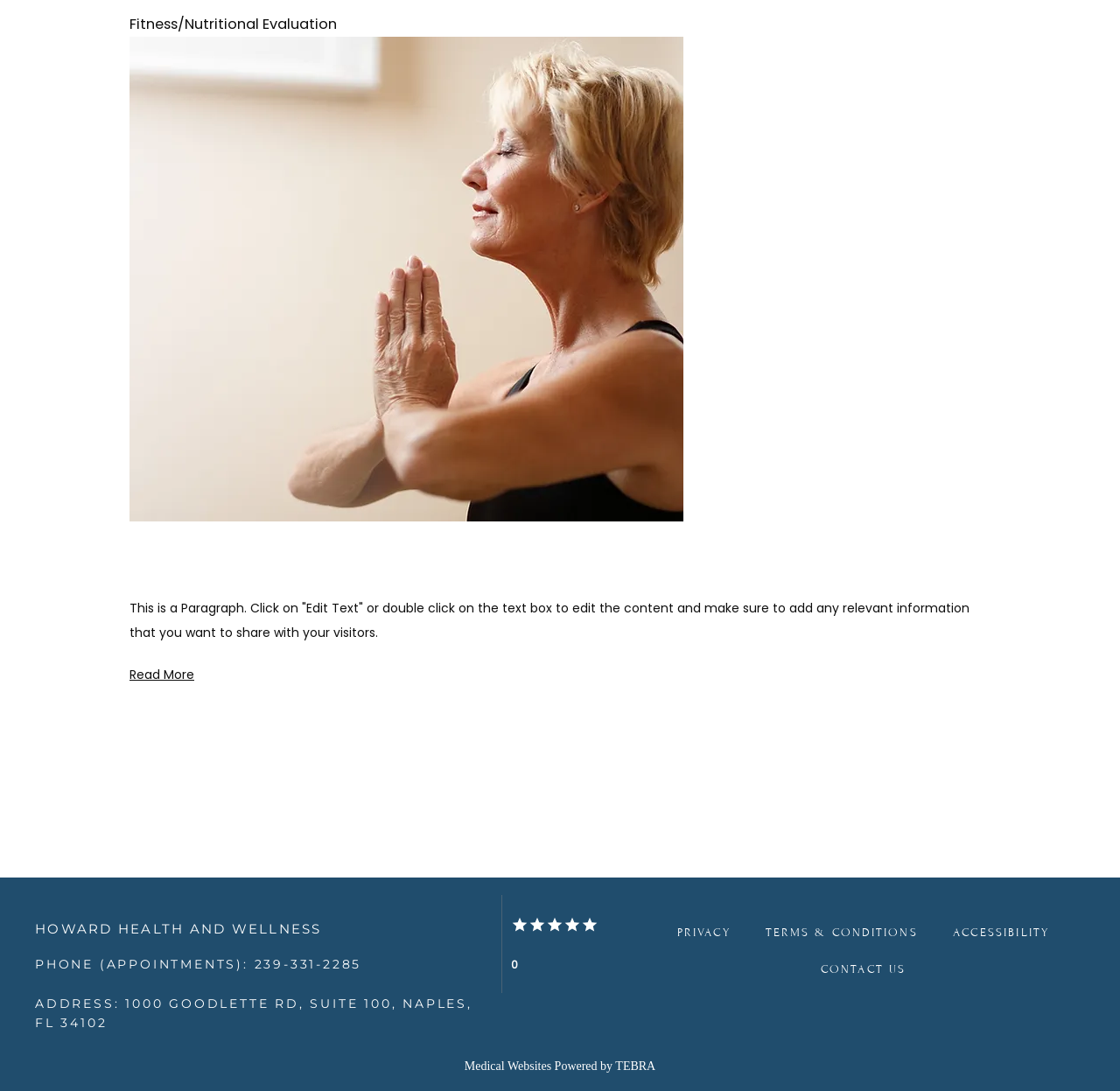Please give a concise answer to this question using a single word or phrase: 
What is the image on the webpage about?

A woman